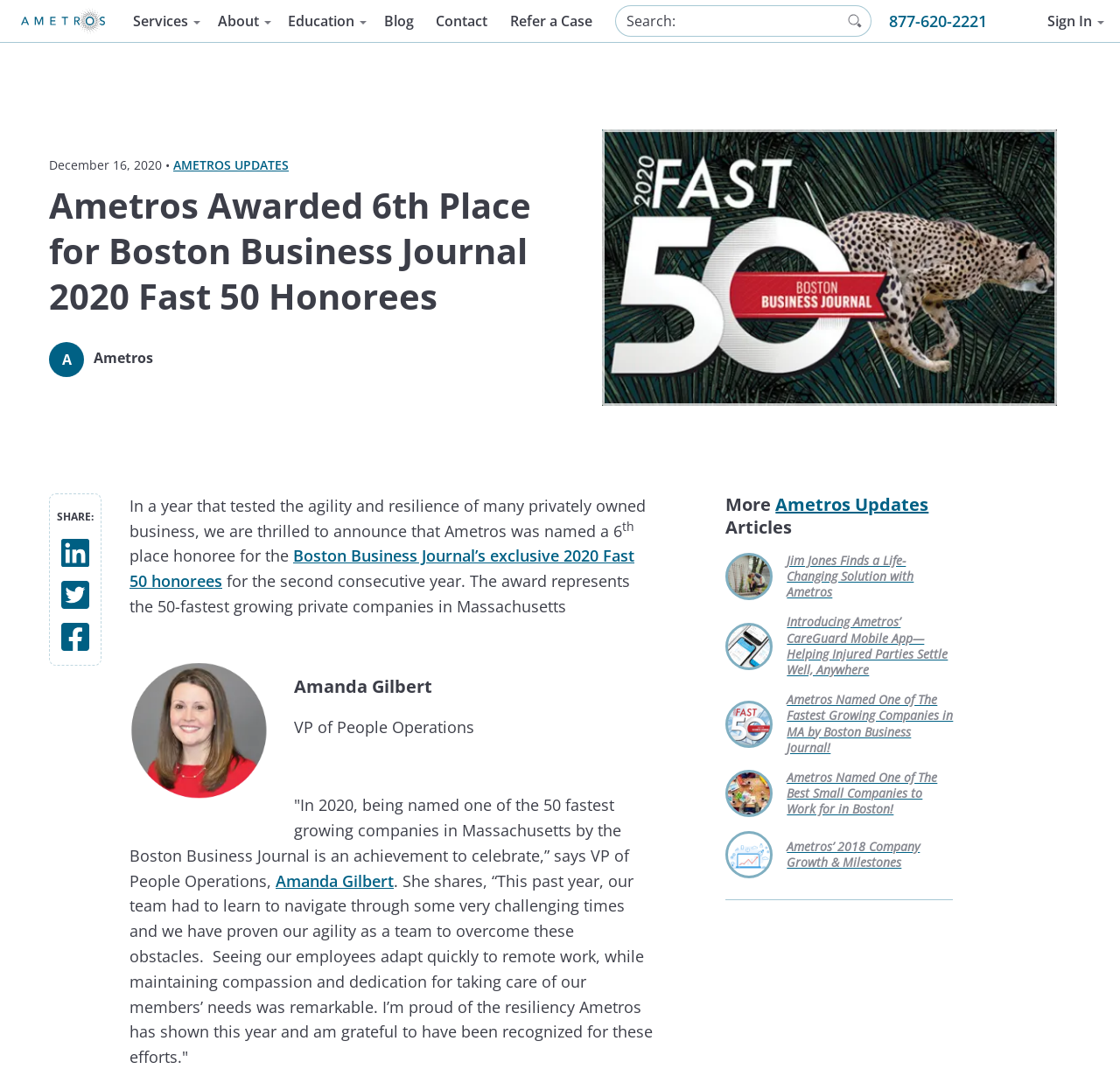Locate and generate the text content of the webpage's heading.

Ametros Awarded 6th Place for Boston Business Journal 2020 Fast 50 Honorees